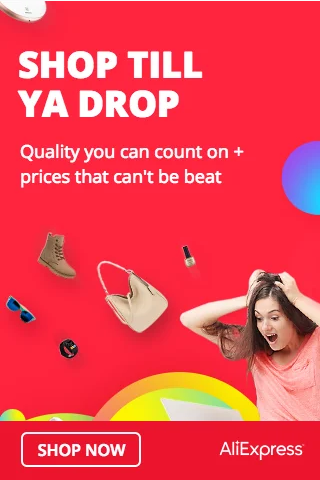Detail the scene depicted in the image with as much precision as possible.

The image is an eye-catching advertisement for AliExpress, inviting customers to "SHOP TILL YA DROP." Featuring vibrant colors and playful graphics, the background is a lively red, creating an energetic atmosphere. Prominent text emphasizes quality and unbeatable prices, promising a satisfying shopping experience. The foreground showcases various shopping items, including shoes, sunglasses, and a handbag, enhancing the appeal of the offer. An excited shopper, visibly thrilled by the prospect of shopping, adds to the enticing message. A clear call-to-action button labeled "SHOP NOW" encourages immediate engagement, making it an attractive invitation for online shoppers looking for great deals.